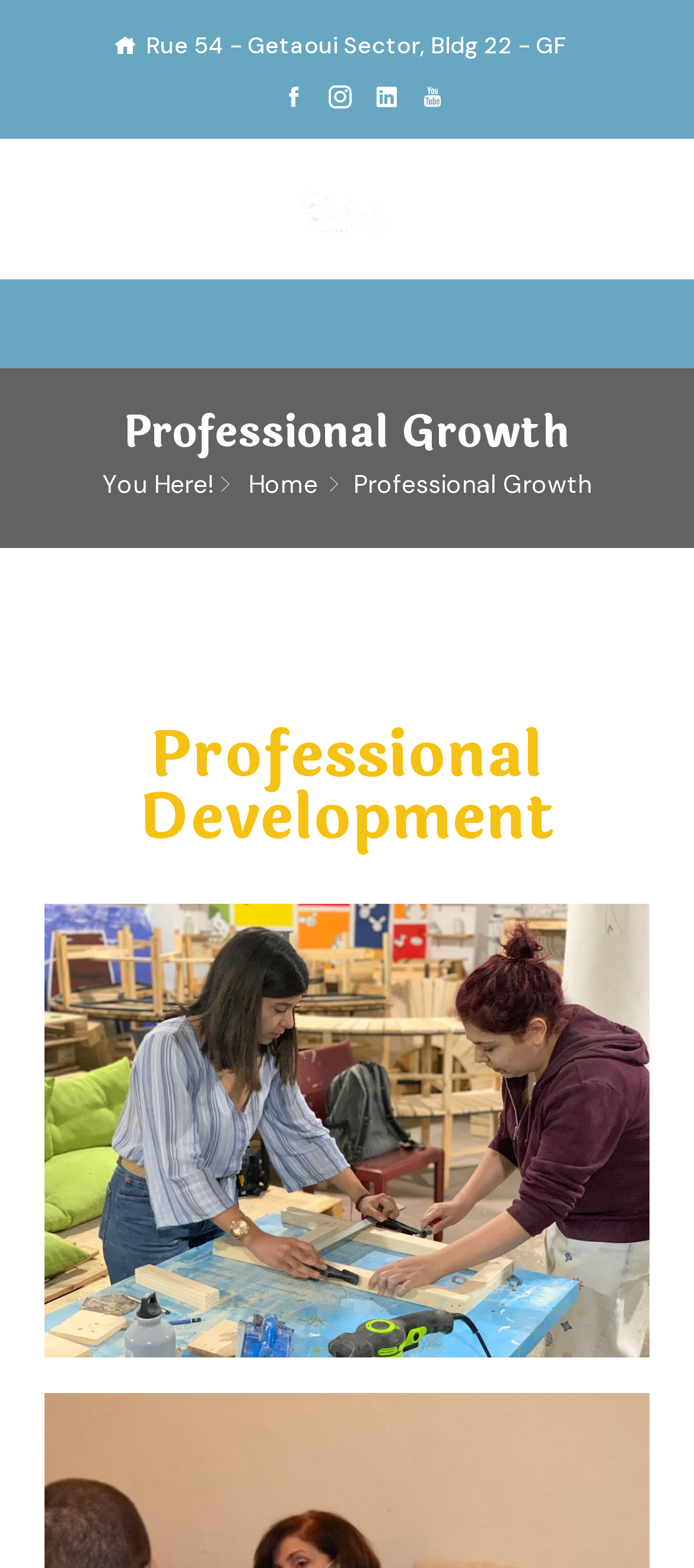Refer to the image and offer a detailed explanation in response to the question: What is the name of the image on the page?

I found an image element with the bounding box coordinates [0.423, 0.113, 0.577, 0.155] which has the text 'Rashet Kheir' associated with it, indicating that the image is named 'Rashet Kheir'.